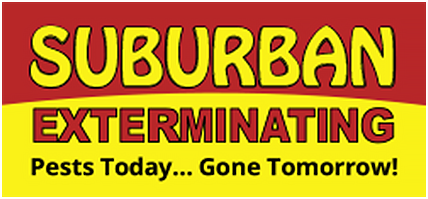Craft a thorough explanation of what is depicted in the image.

The image features a vibrant and eye-catching advertisement for Suburban Exterminating, a pest control service. The prominent text "SUBURBAN" is displayed in bold, yellow letters against a deep red background, emphasizing the company name. Below it, the word "EXTERMINATING" is also highlighted in large, yellow font, reinforcing the service provided. The tagline "Pests Today... Gone Tomorrow!" indicates their quick and effective solutions for pest issues, set against a bright yellow banner that contrasts nicely with the red background. Overall, this design effectively communicates their brand identity and services in a visually appealing manner.